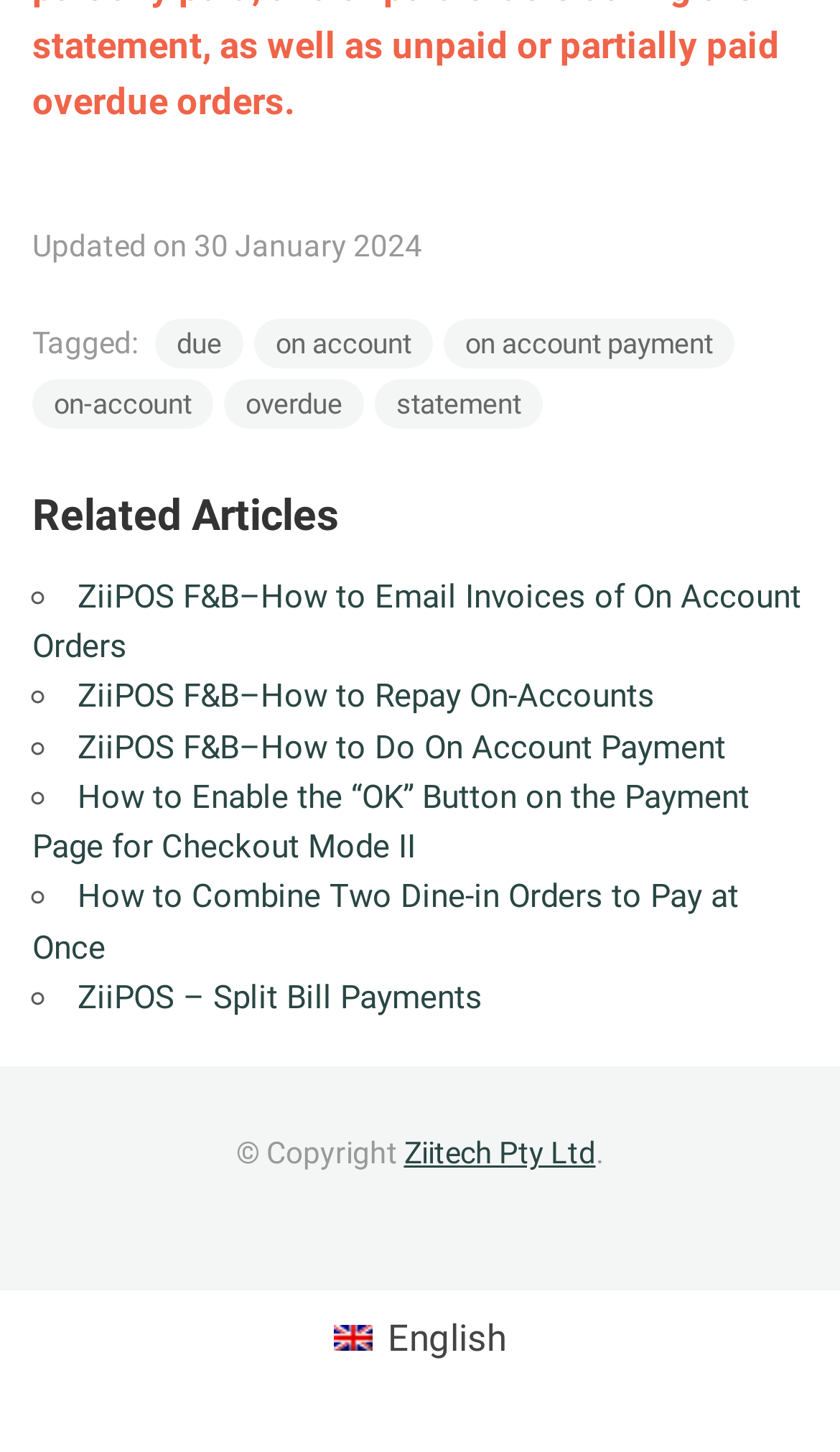Identify the bounding box coordinates of the region that should be clicked to execute the following instruction: "Switch to English language".

[0.372, 0.9, 0.628, 0.943]